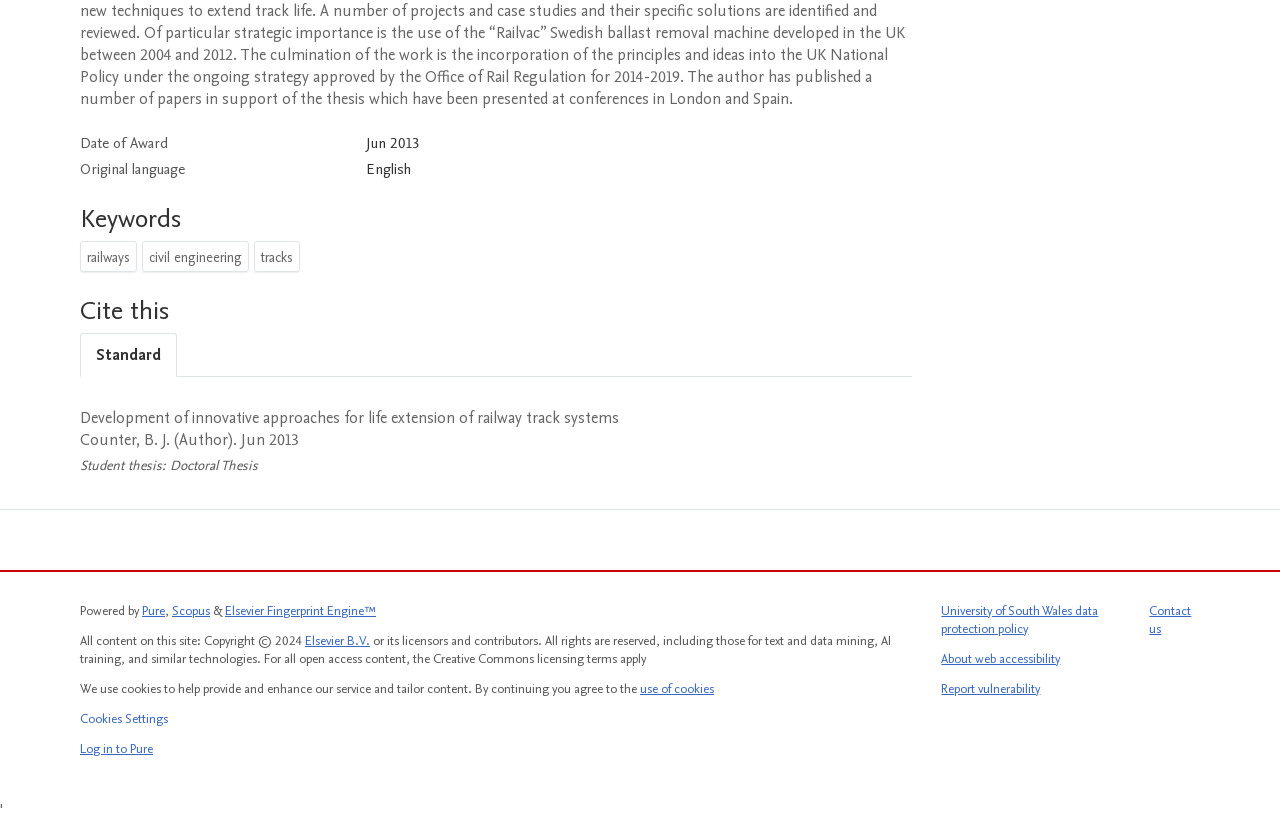Answer the question below with a single word or a brief phrase: 
What is the title of the thesis?

Development of innovative approaches for life extension of railway track systems